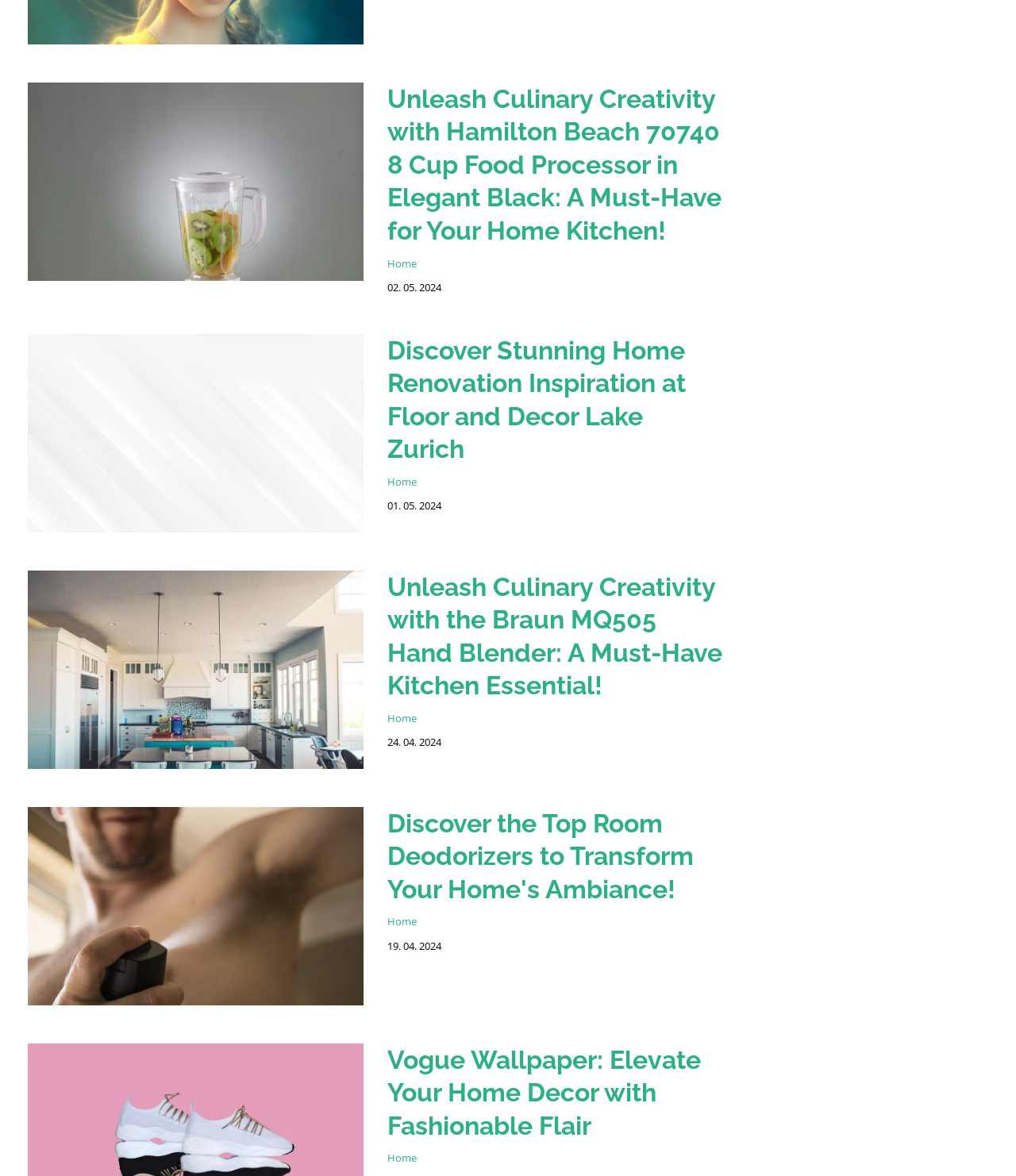Locate the bounding box of the UI element described by: "alt="Vogue Wallpaper"" in the given webpage screenshot.

[0.027, 0.972, 0.357, 0.989]